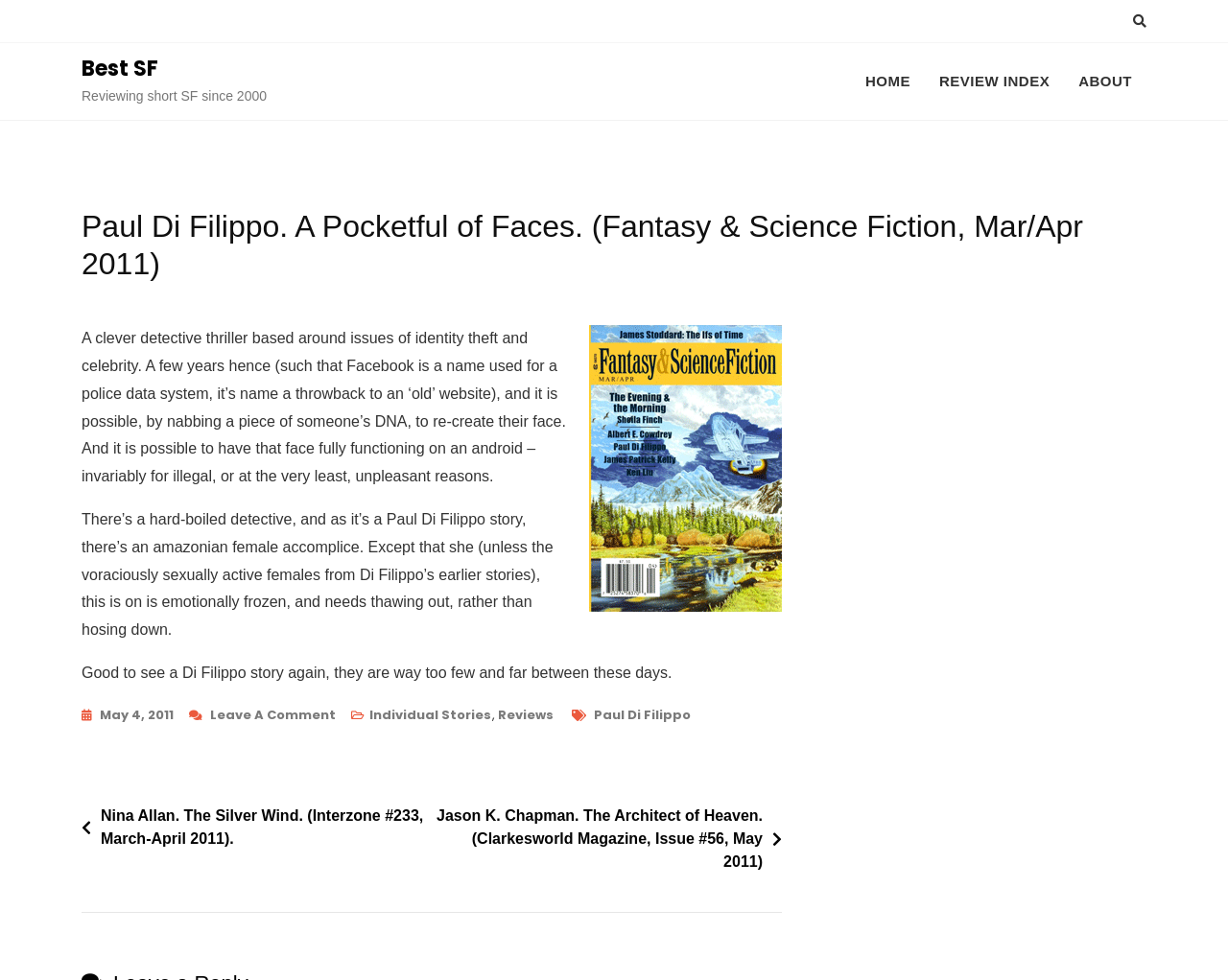Locate the bounding box coordinates of the clickable part needed for the task: "Click on the 'HOME' link".

[0.705, 0.056, 0.753, 0.111]